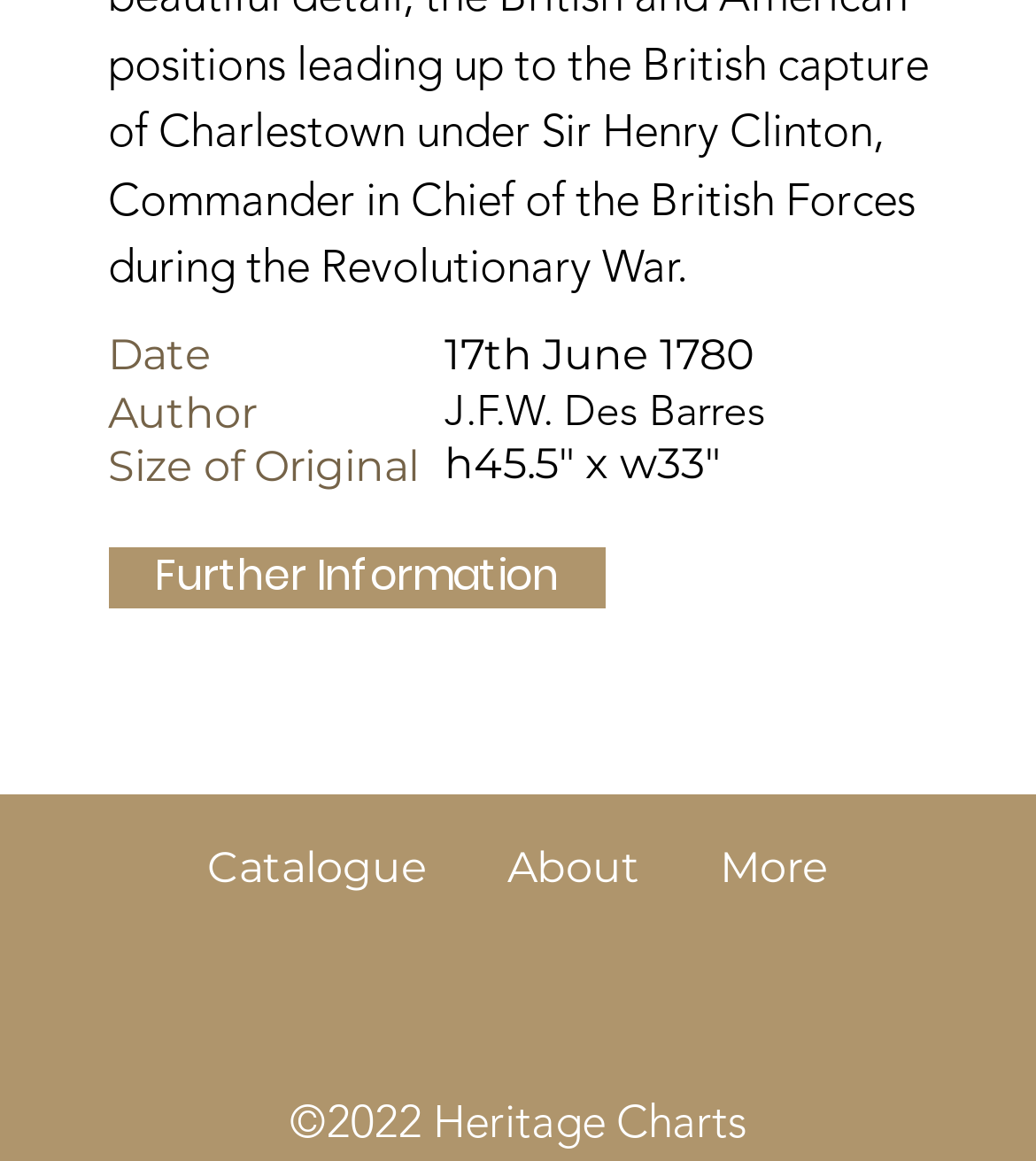What is the size of the original?
Provide an in-depth and detailed explanation in response to the question.

I found the answer by looking at the heading 'Size of Original' and its corresponding value 'h45.5" x w33"'.